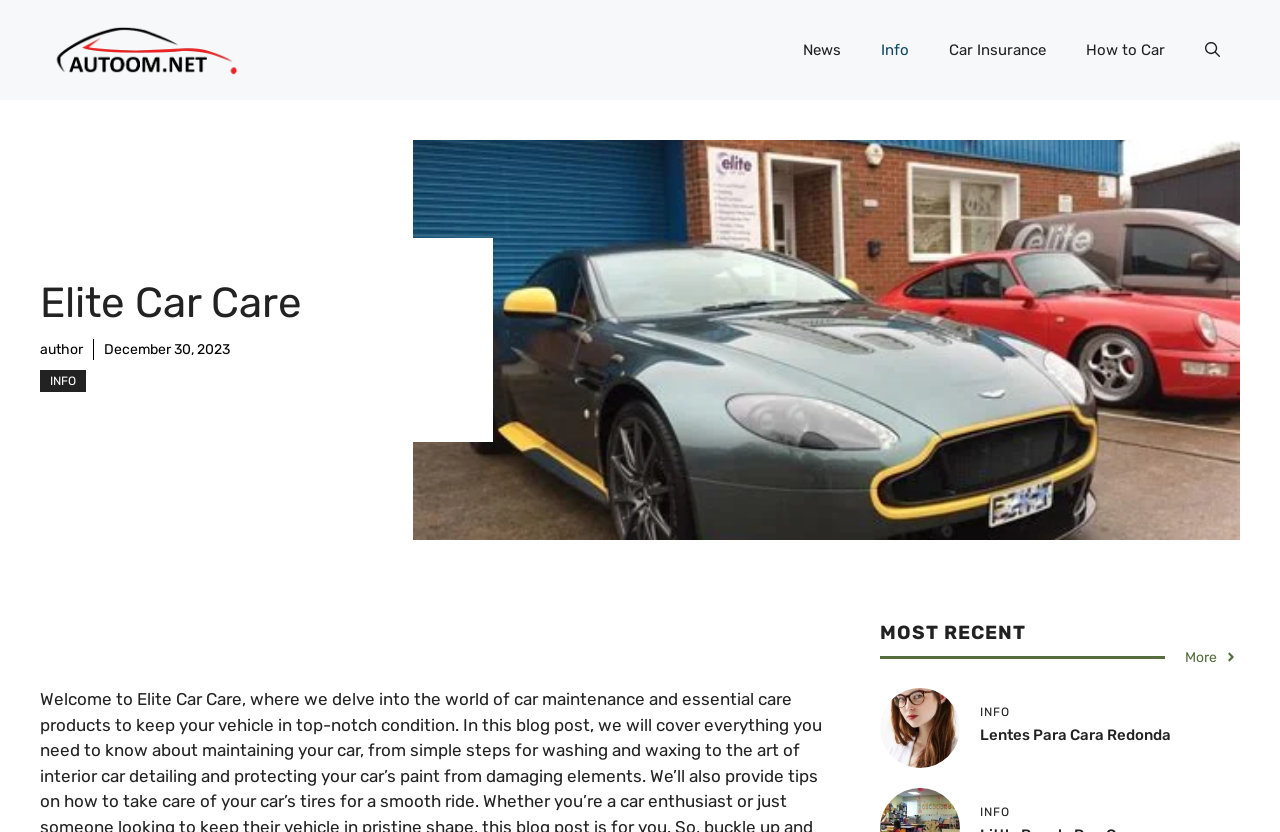What is the primary navigation menu located at?
Respond with a short answer, either a single word or a phrase, based on the image.

Top right